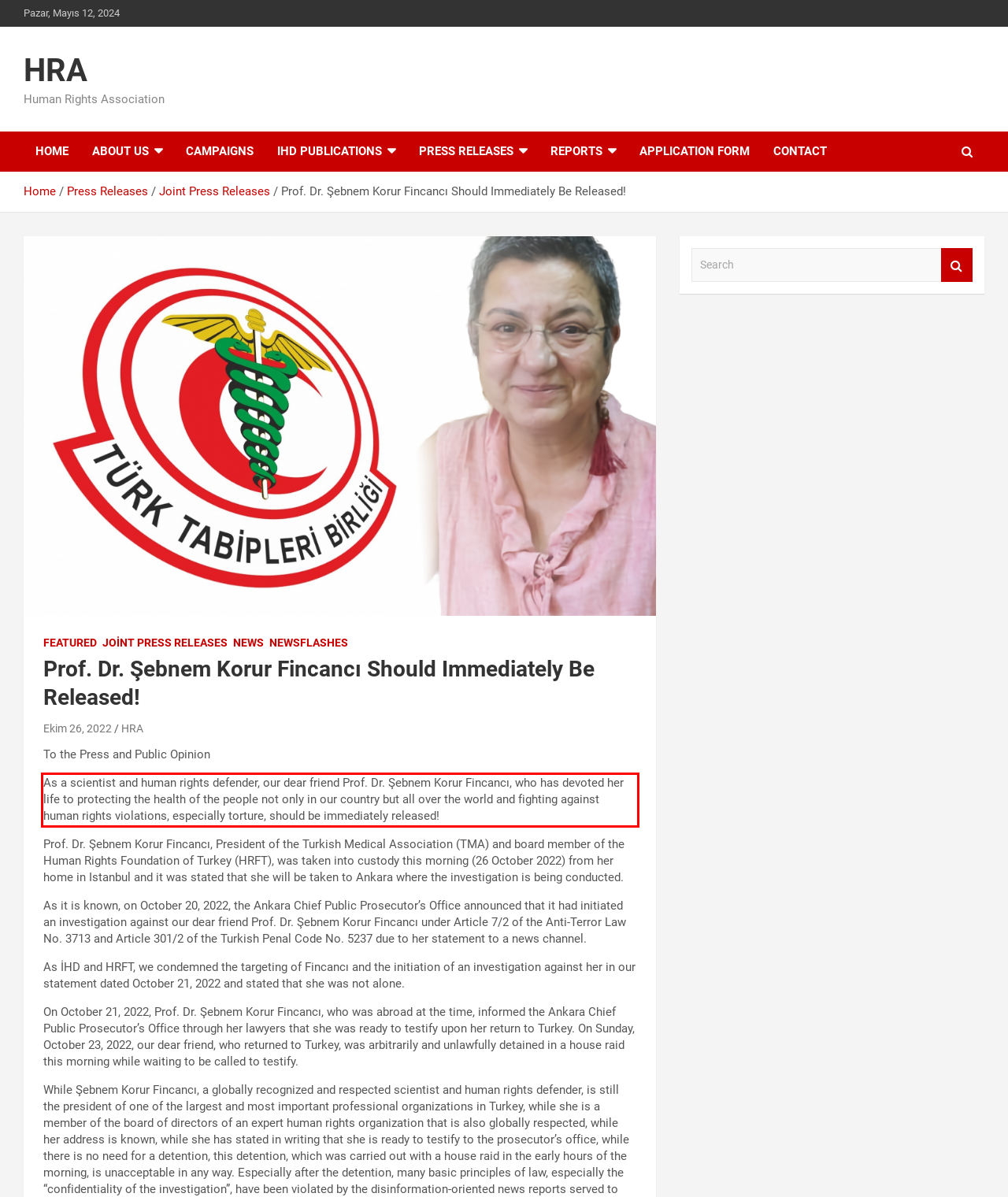Given a webpage screenshot, locate the red bounding box and extract the text content found inside it.

As a scientist and human rights defender, our dear friend Prof. Dr. Şebnem Korur Fincancı, who has devoted her life to protecting the health of the people not only in our country but all over the world and fighting against human rights violations, especially torture, should be immediately released!